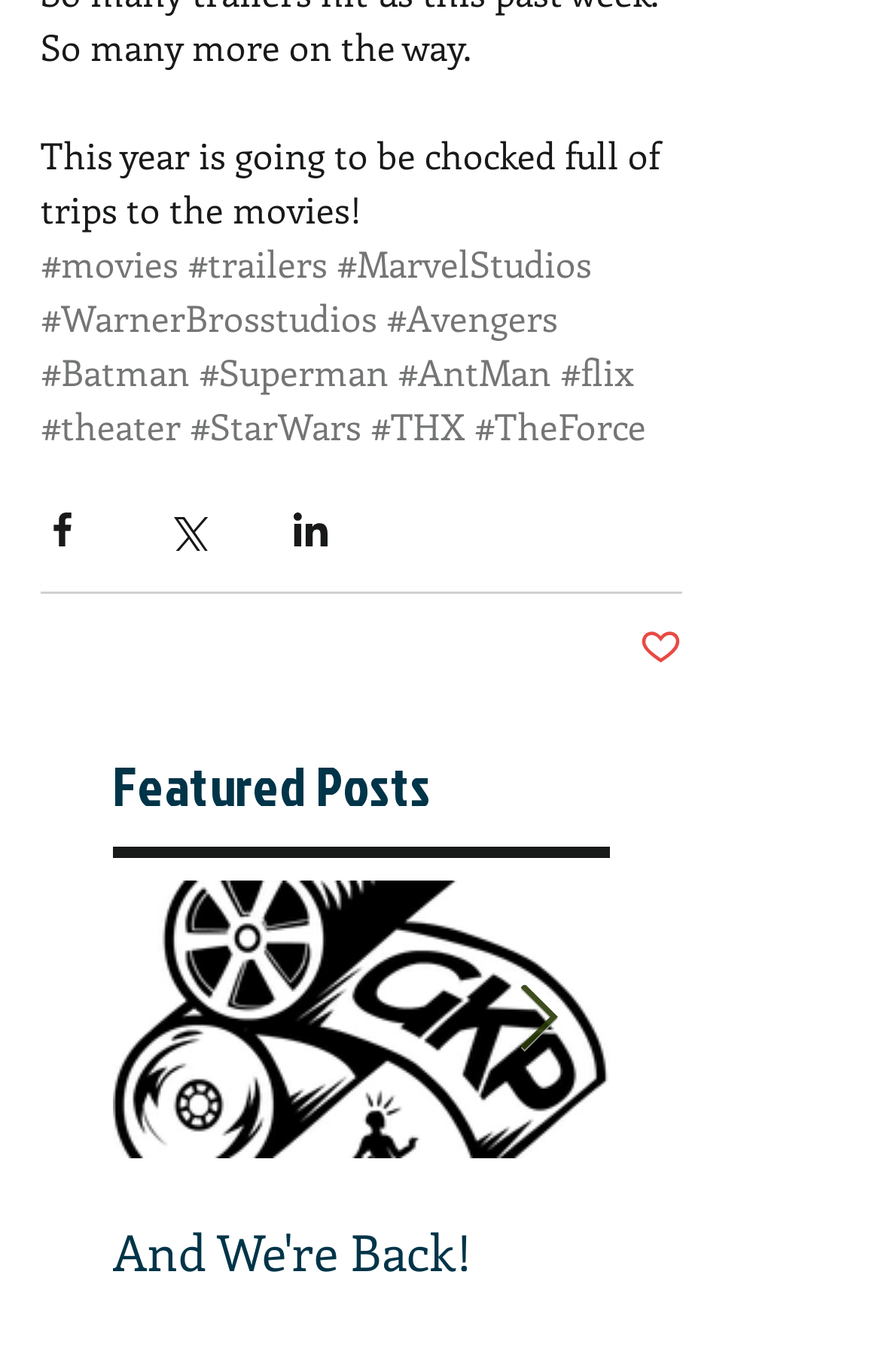Answer the following query with a single word or phrase:
What is the text of the first link?

#movies